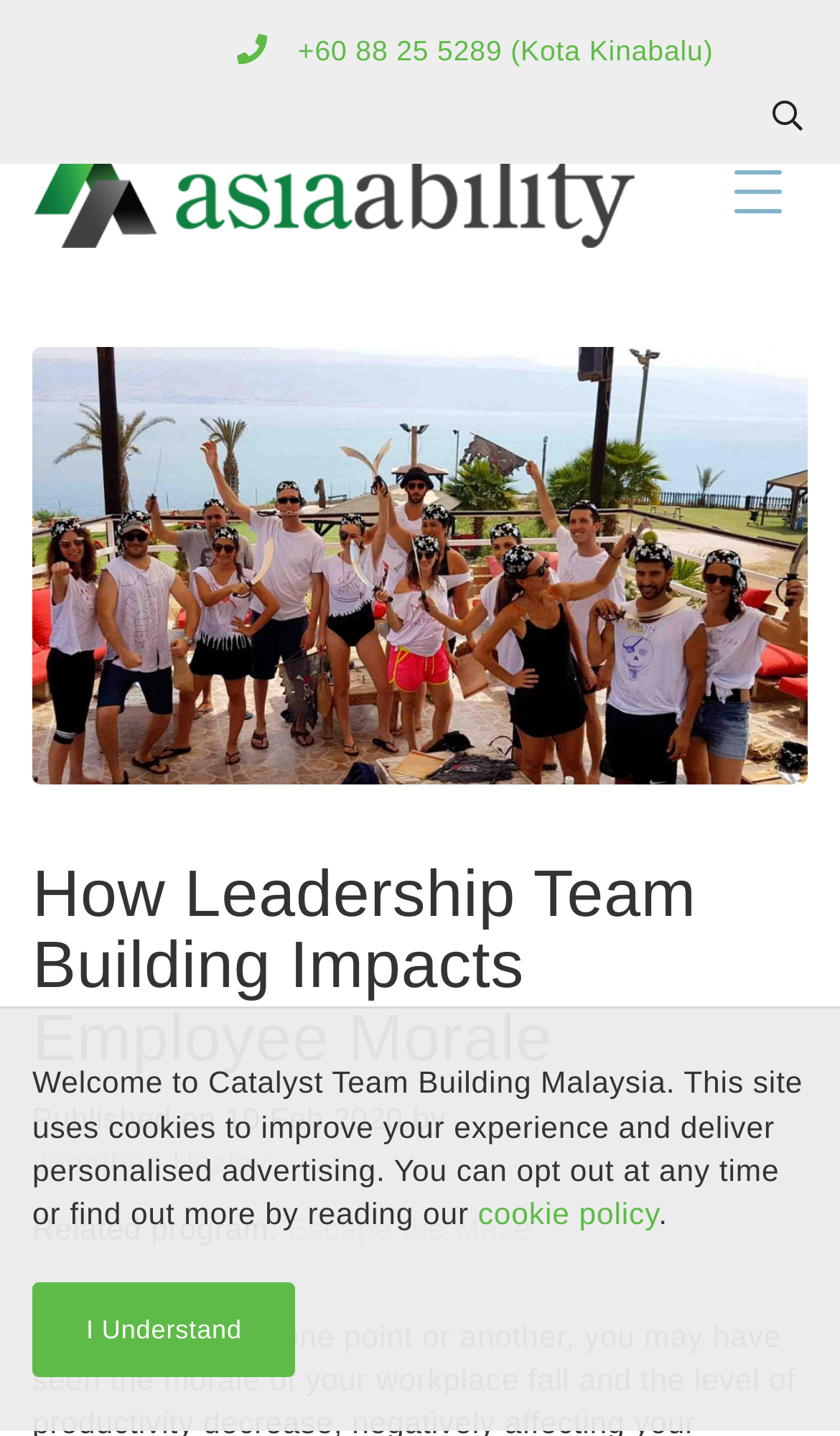Locate the bounding box coordinates of the UI element described by: "Escape the Maze". Provide the coordinates as four float numbers between 0 and 1, formatted as [left, top, right, bottom].

[0.342, 0.843, 0.633, 0.867]